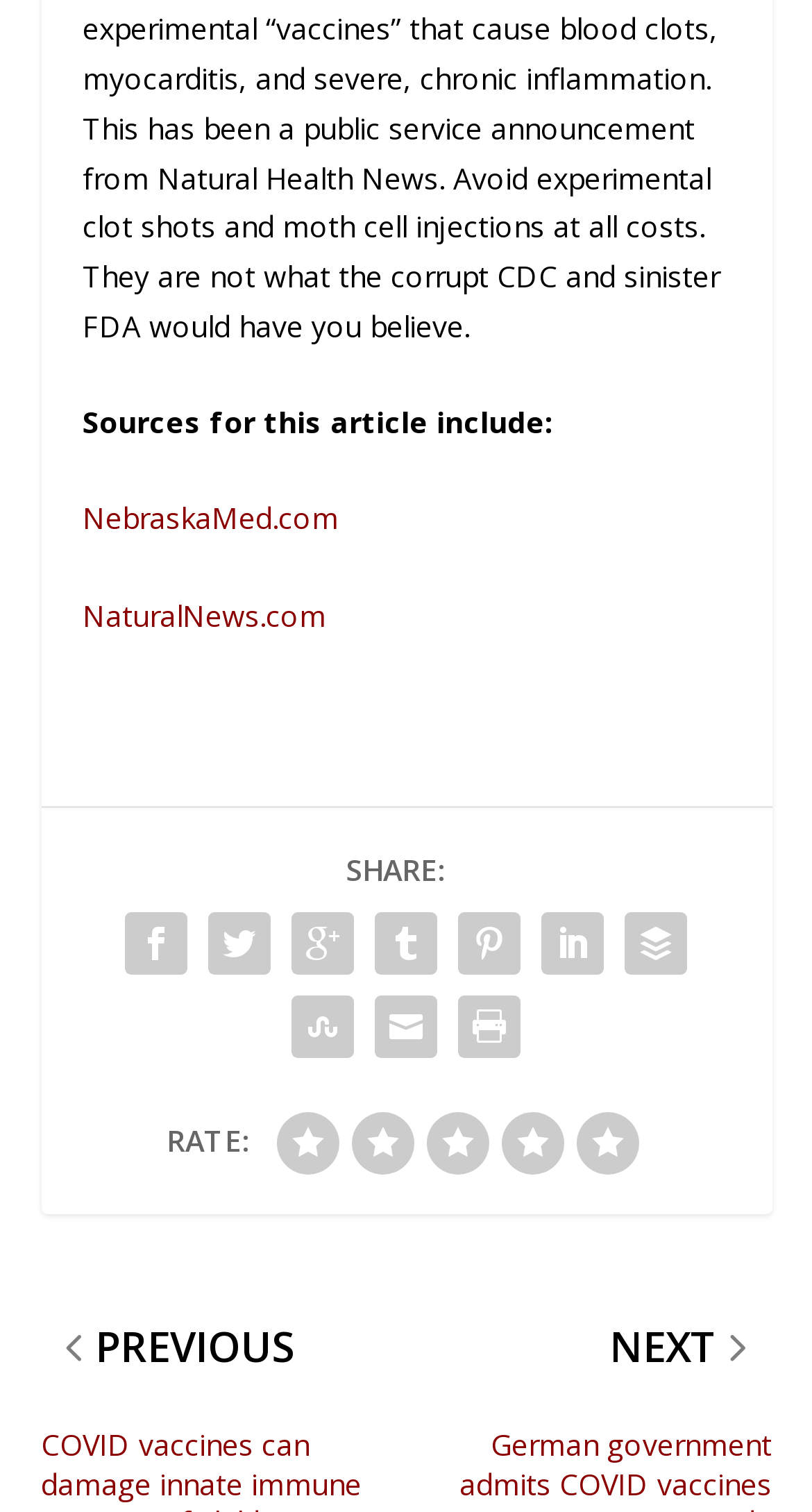Please find the bounding box coordinates of the element that must be clicked to perform the given instruction: "Visit NebraskaMed.com". The coordinates should be four float numbers from 0 to 1, i.e., [left, top, right, bottom].

[0.101, 0.33, 0.417, 0.356]